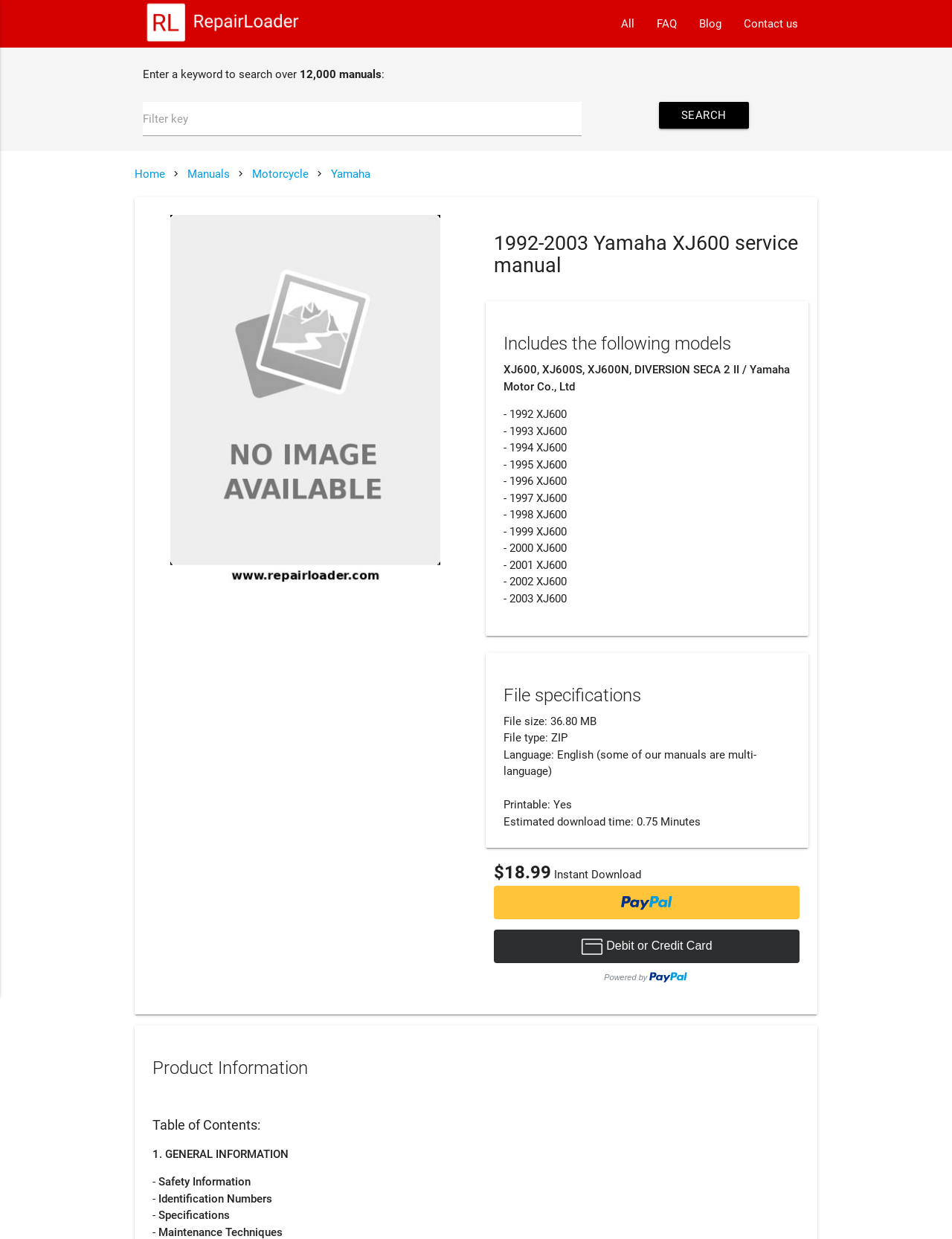Answer briefly with one word or phrase:
What is the estimated download time of the manual?

0.75 Minutes